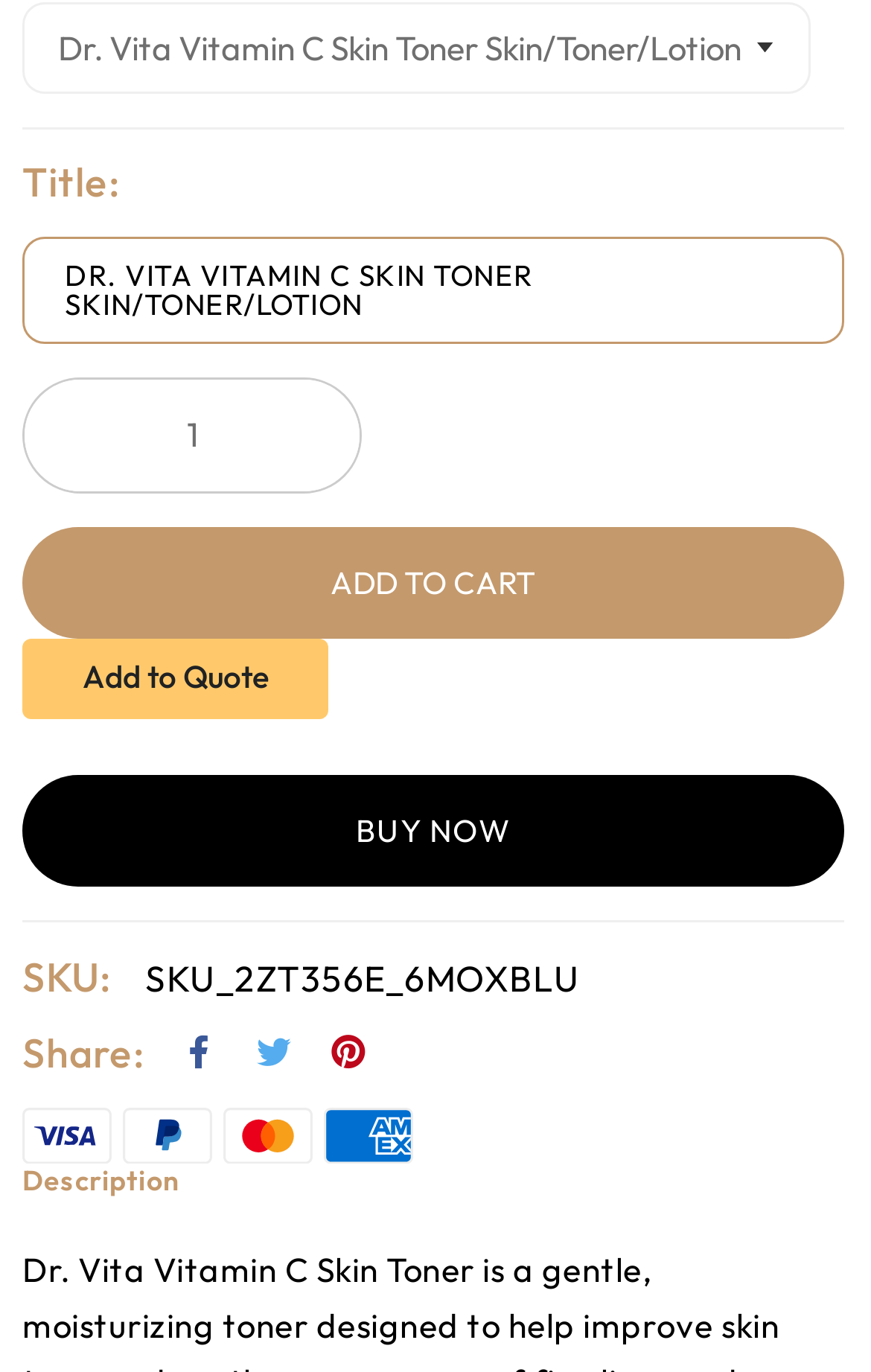What is the product name?
Based on the image, answer the question with a single word or brief phrase.

DR. VITA VITAMIN C SKIN TONER SKIN/TONER/LOTION